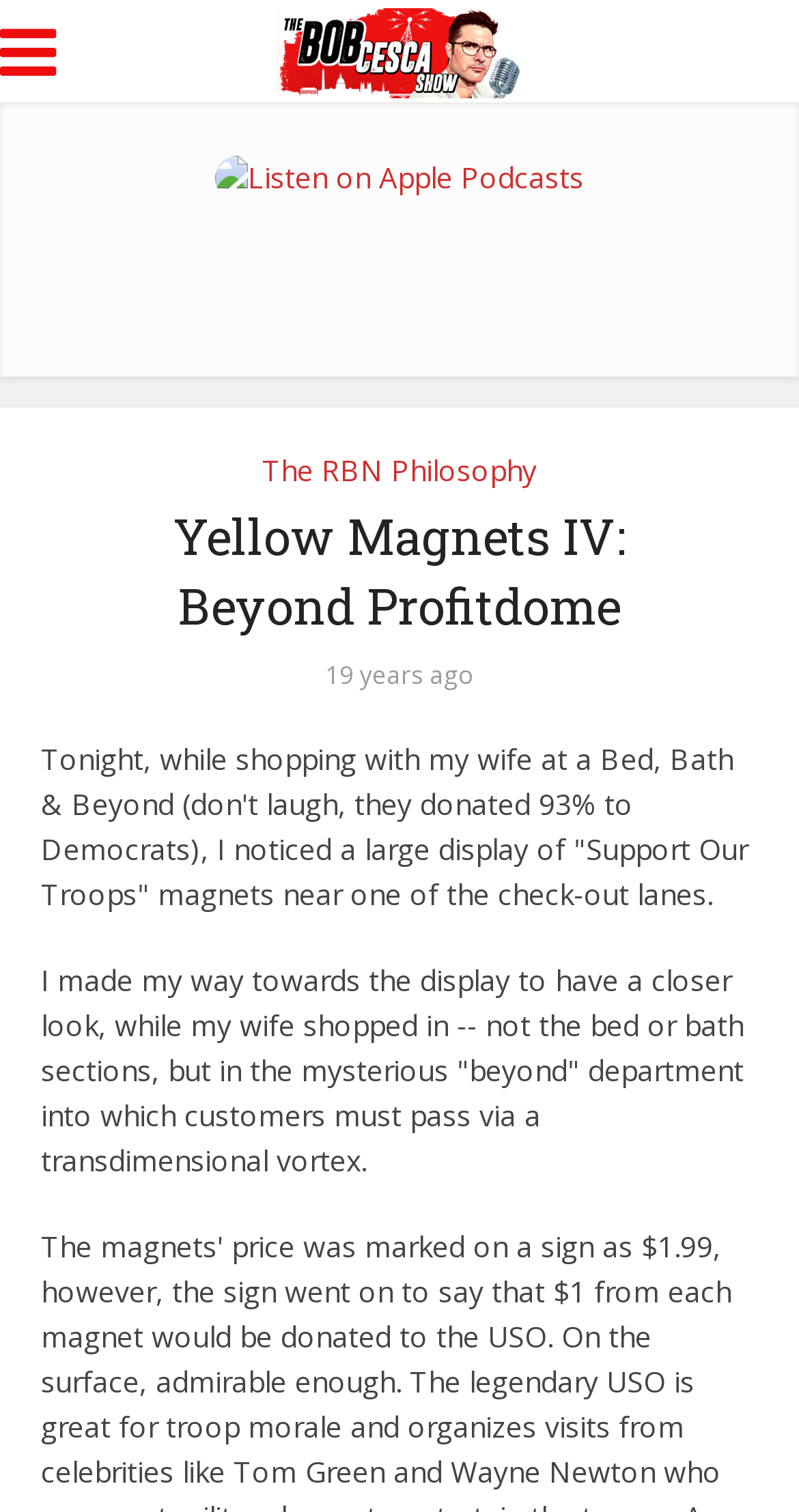How long ago did the event described in the article occur?
Answer the question with a detailed explanation, including all necessary information.

I found the answer by looking at the static text element that mentions the time period, which says '19 years ago'.